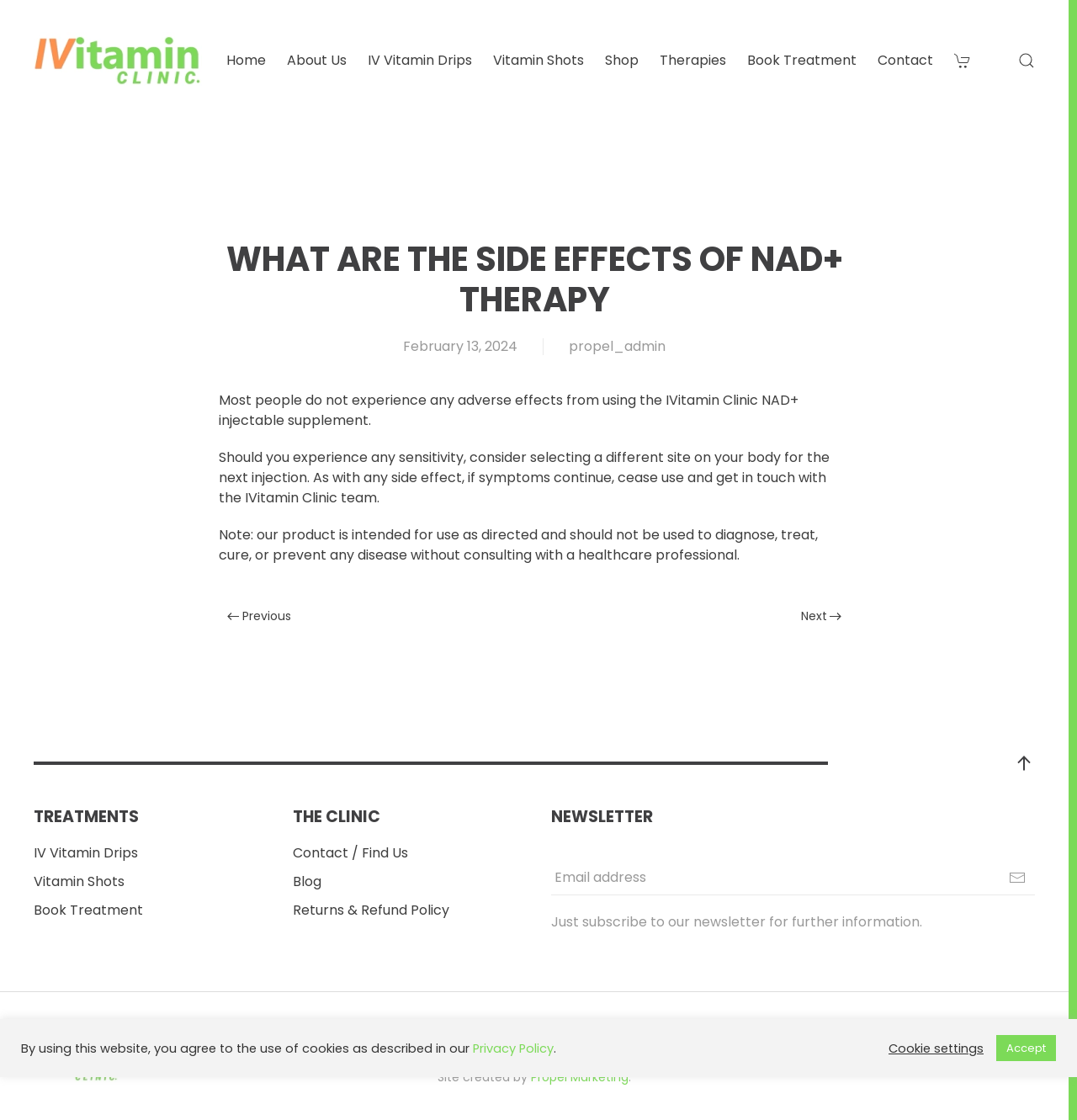Respond with a single word or phrase for the following question: 
How many social media links are there?

5